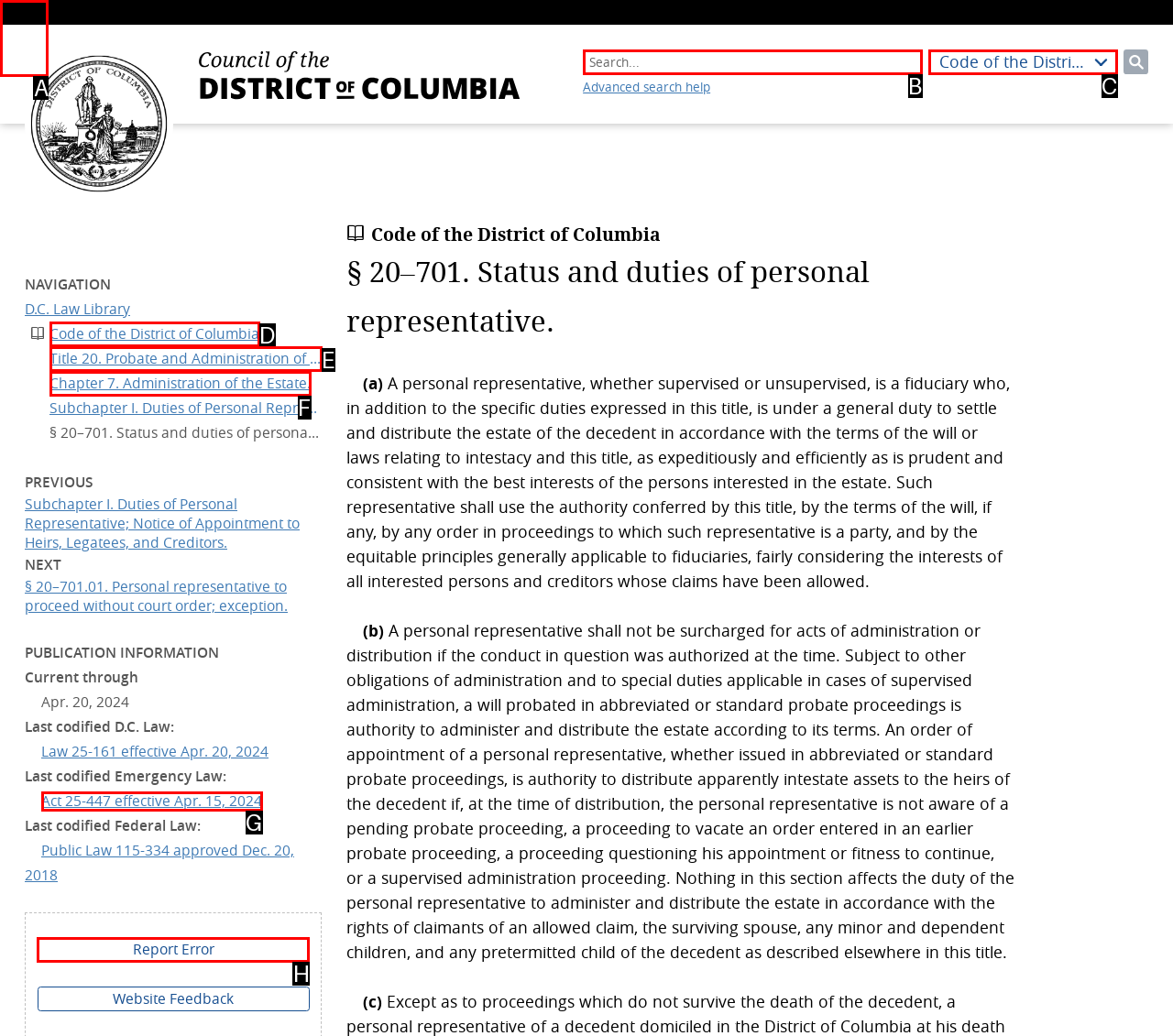Given the description: Skip to main content, identify the HTML element that corresponds to it. Respond with the letter of the correct option.

A